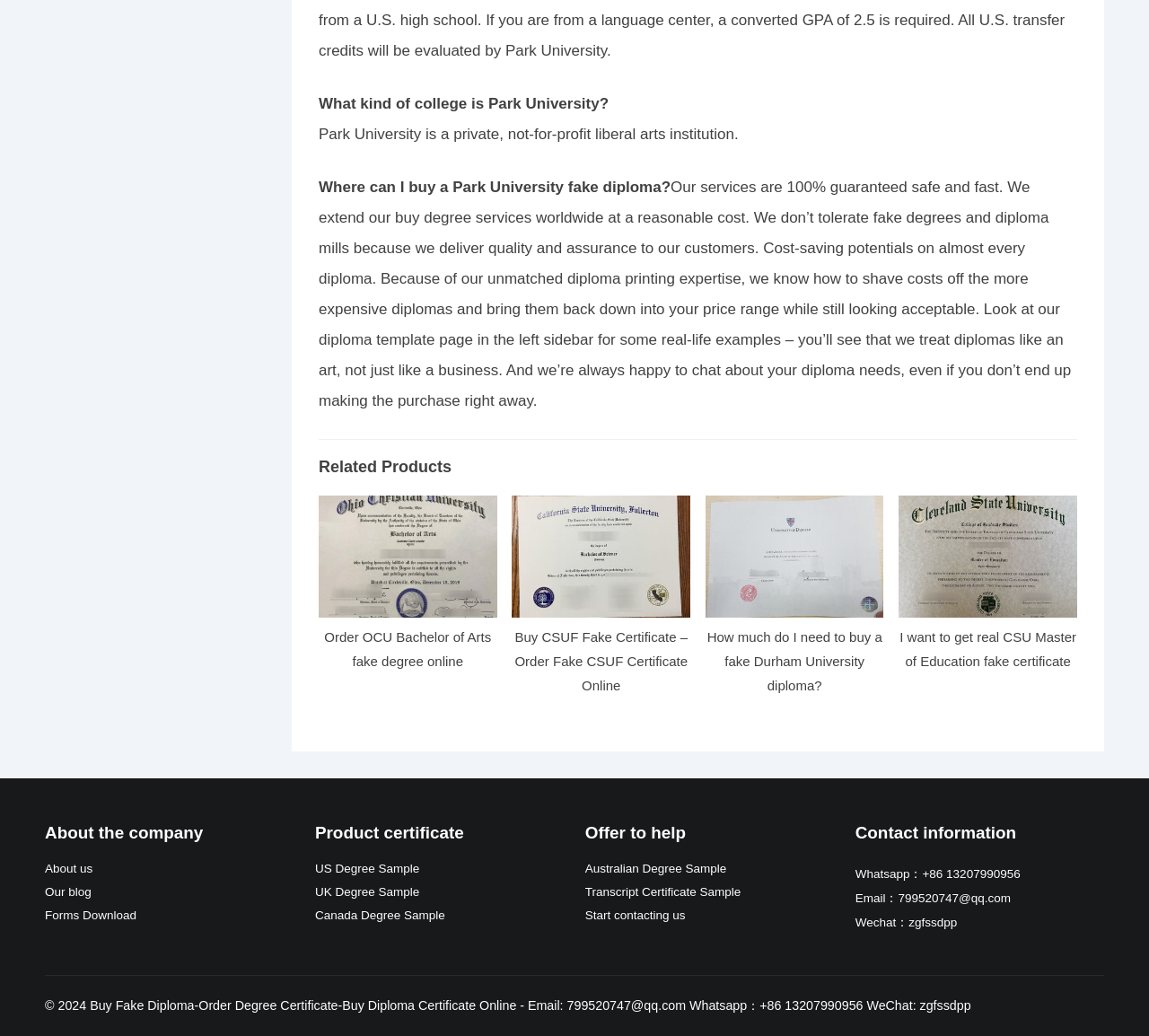Please predict the bounding box coordinates of the element's region where a click is necessary to complete the following instruction: "Check 'US Degree Sample'". The coordinates should be represented by four float numbers between 0 and 1, i.e., [left, top, right, bottom].

[0.274, 0.832, 0.365, 0.845]